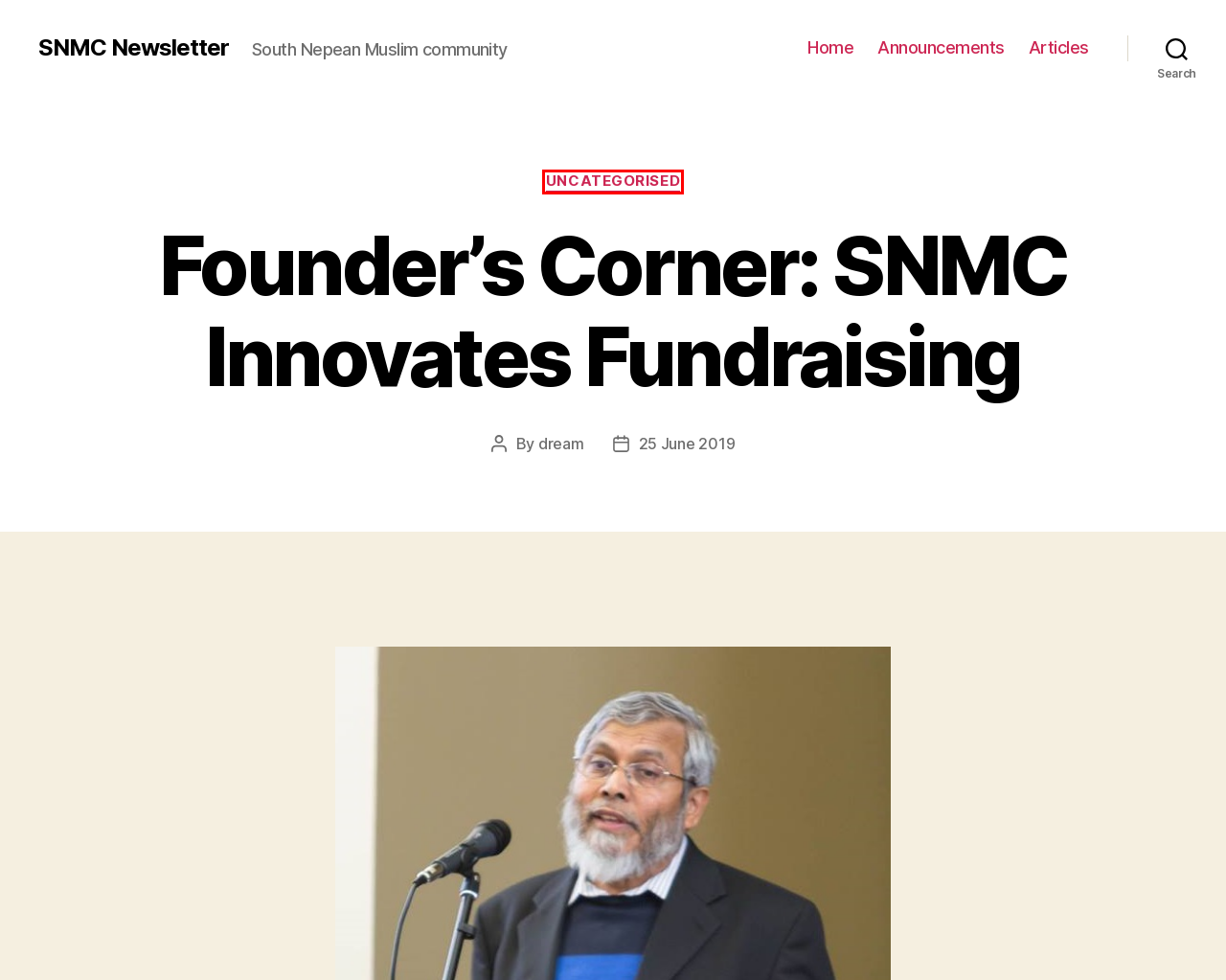Look at the screenshot of a webpage where a red bounding box surrounds a UI element. Your task is to select the best-matching webpage description for the new webpage after you click the element within the bounding box. The available options are:
A. Announcement Archives - SNMC Newsletter
B. SNMC Management Changes - SNMC Newsletter
C. Parking on Woodroffe Ave - SNMC Newsletter
D. SNMC Newsletter - South Nepean Muslim community
E. Uncategorised Archives - SNMC Newsletter
F. Blog Tool, Publishing Platform, and CMS | WordPress.org English (Canada)
G. Articles Archives - SNMC Newsletter
H. dream, Author at SNMC Newsletter

E